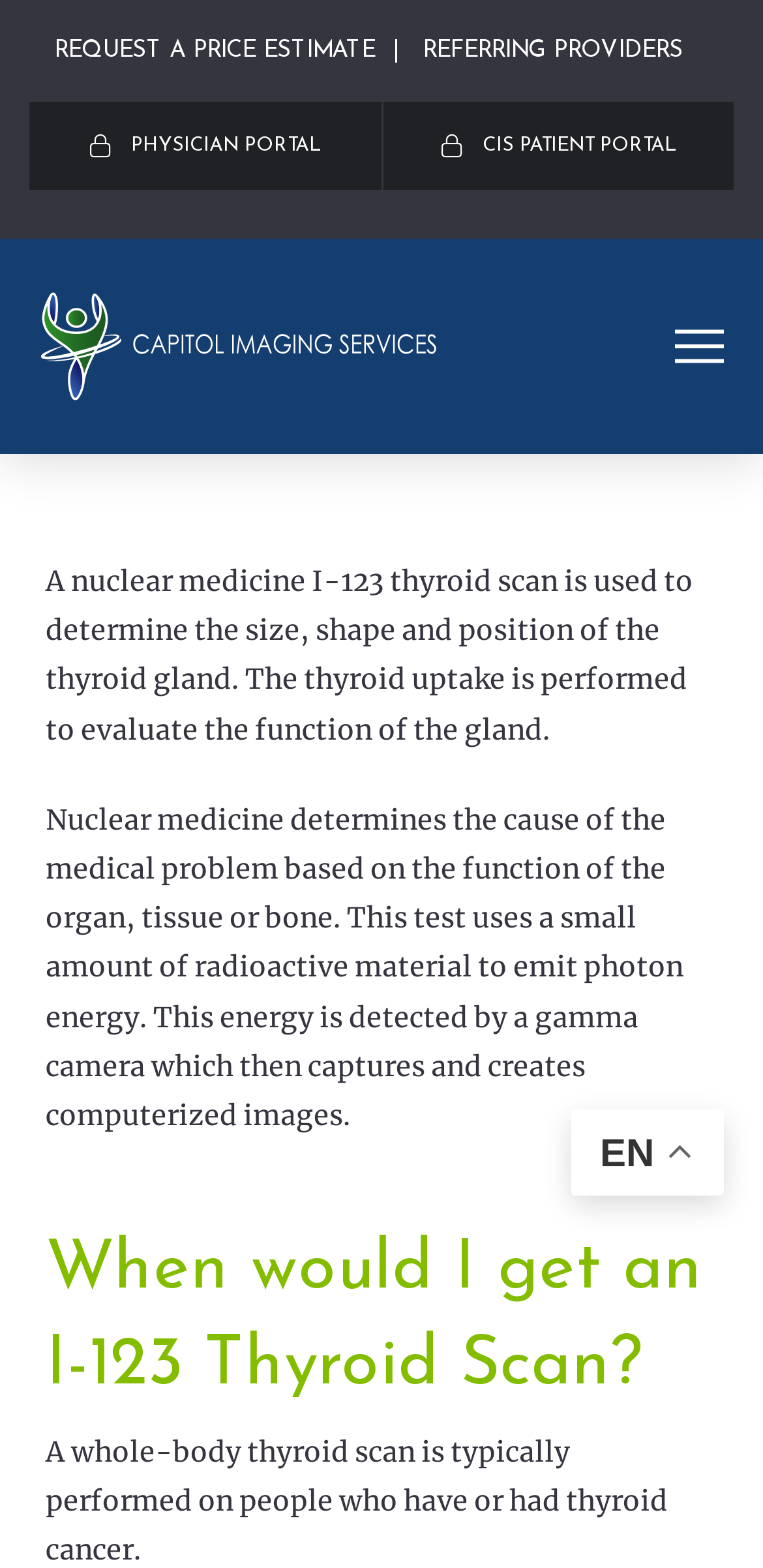Answer the question below with a single word or a brief phrase: 
What is the function of the 'Toggle Off Canvas Content' button?

Controls off-canvas content